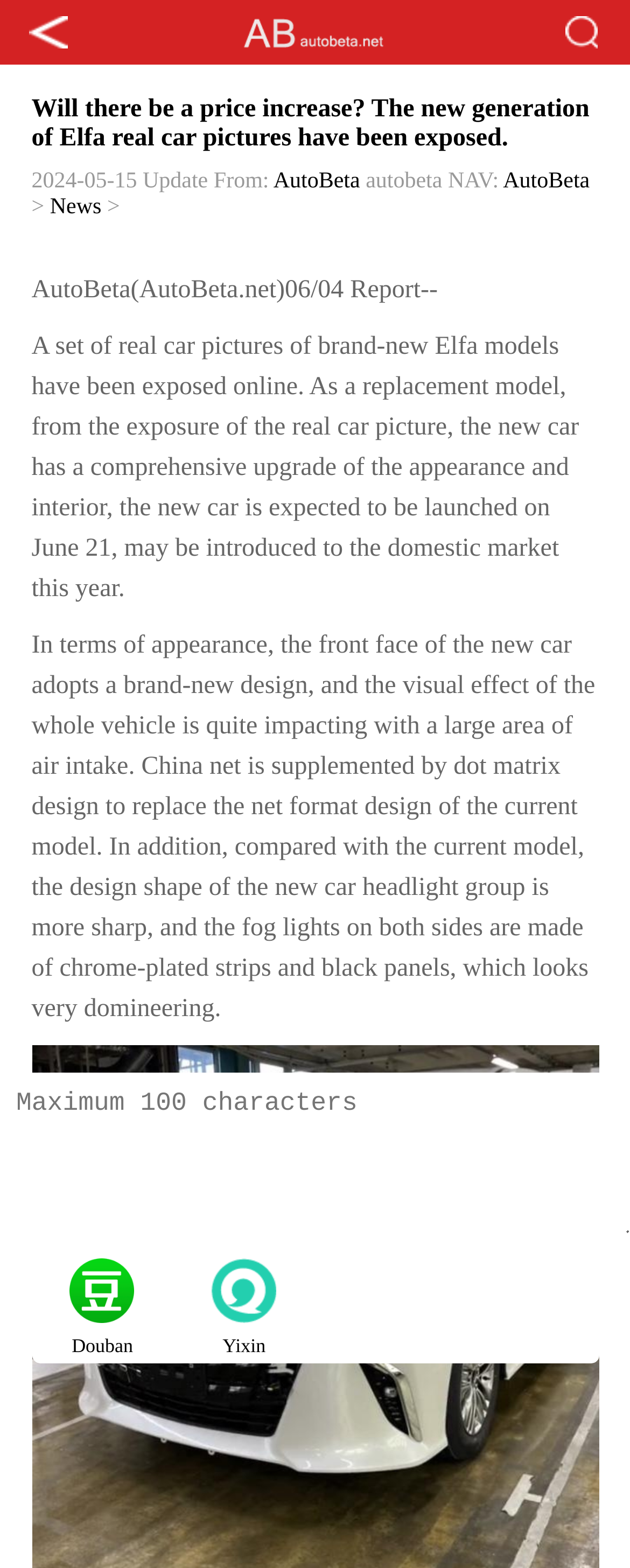Bounding box coordinates are to be given in the format (top-left x, top-left y, bottom-right x, bottom-right y). All values must be floating point numbers between 0 and 1. Provide the bounding box coordinate for the UI element described as: placeholder="Maximum 100 characters"

[0.0, 0.684, 1.0, 0.787]